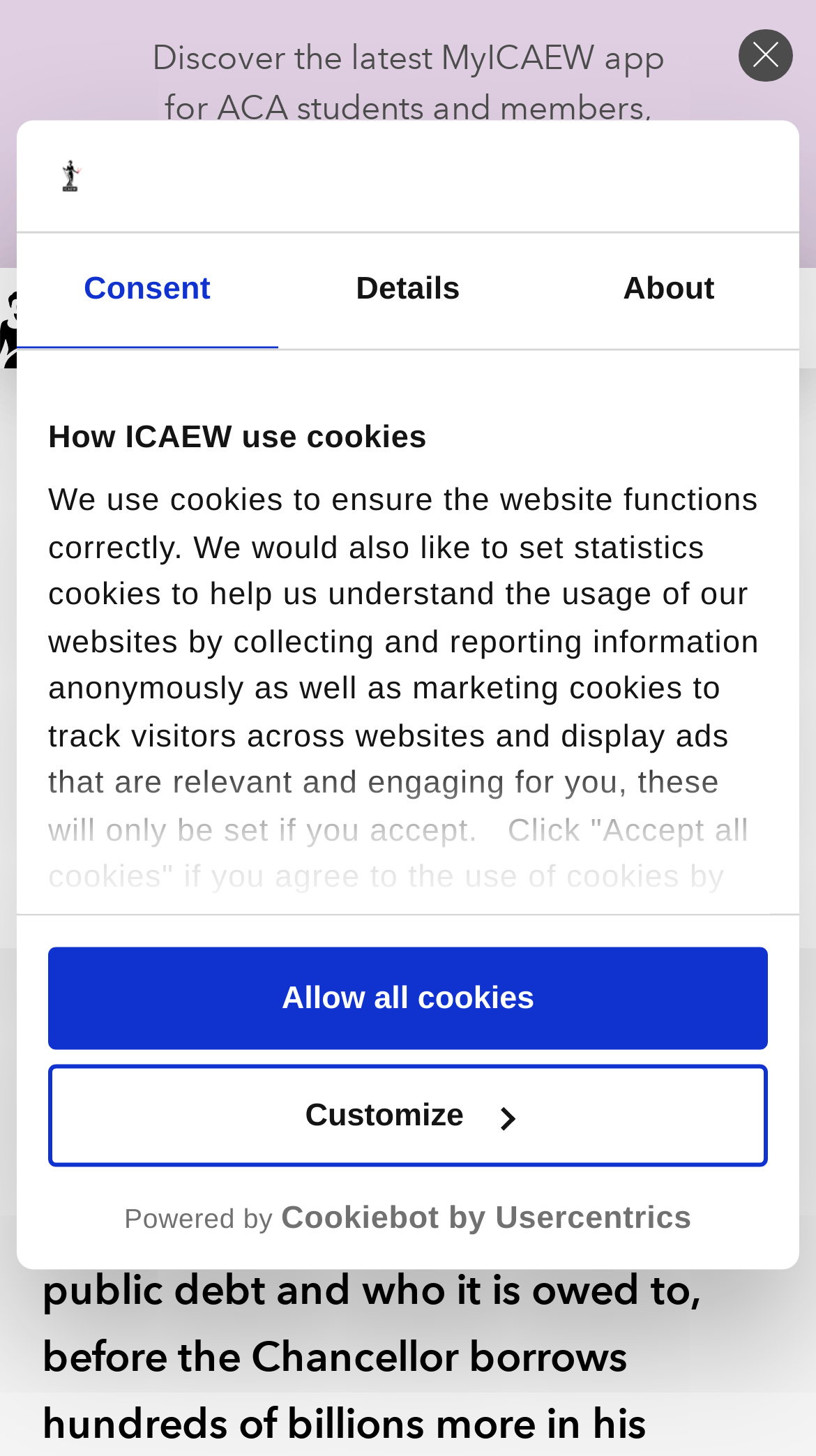Convey a detailed summary of the webpage, mentioning all key elements.

The webpage is about the UK public debt, with a focus on a chart of the week. At the top, there is a dialog box about cookies, with a logo and tabs for consent, details, and about. Below the dialog box, there is a notification about the latest MyICAEW app for ACA students and members, with a link to find out more.

The main navigation menu is located at the top left, with links to HOME, and a series of dropdown menus for Membership, Learn, Careers, ACA students, Resources, Communities, Insights, and Regulation. 

The main content of the page is a chart about UK public debt, with a heading and a brief description. The author and publication date are mentioned below the chart. 

At the bottom of the page, there are social media links to share the article on Twitter, LinkedIn, Facebook, and Email.